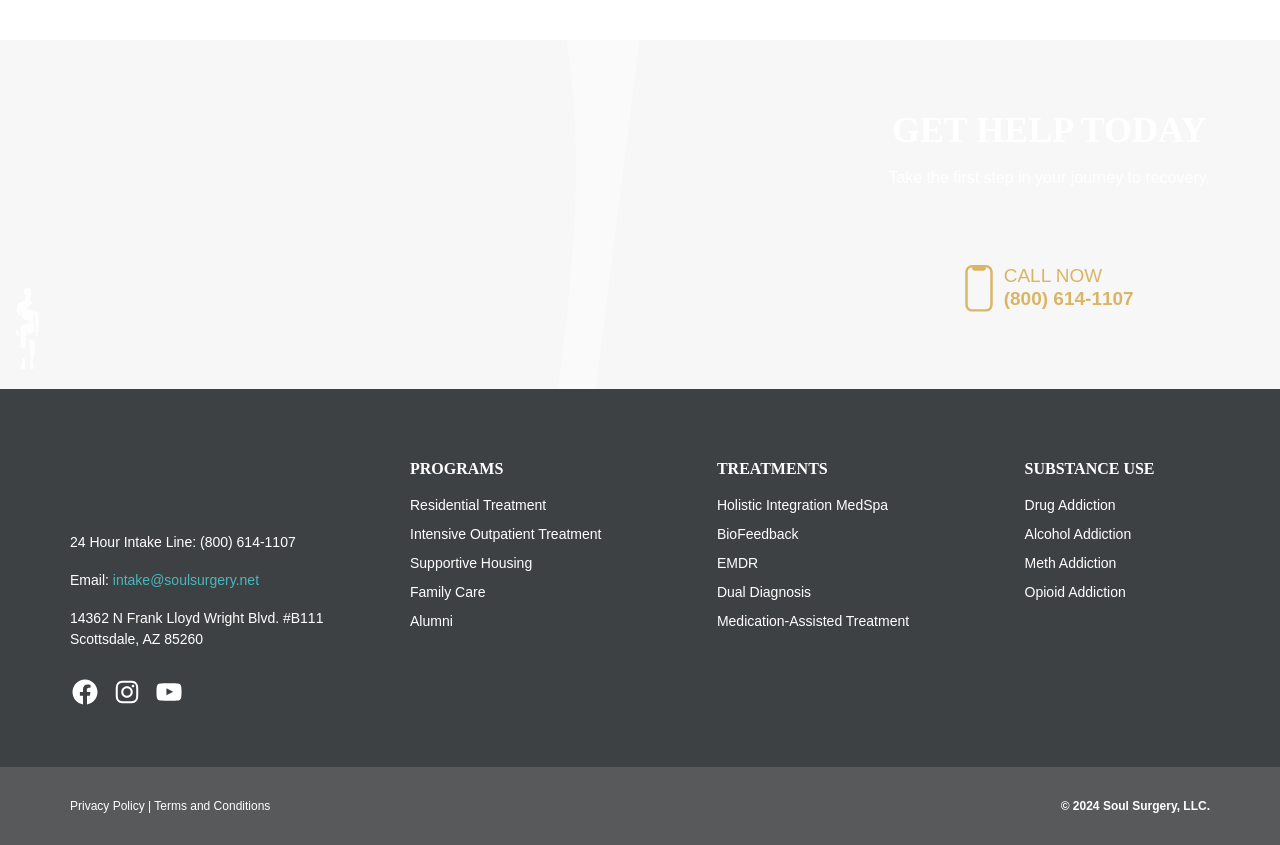Identify the bounding box coordinates for the element that needs to be clicked to fulfill this instruction: "Email the intake team". Provide the coordinates in the format of four float numbers between 0 and 1: [left, top, right, bottom].

[0.088, 0.677, 0.202, 0.696]